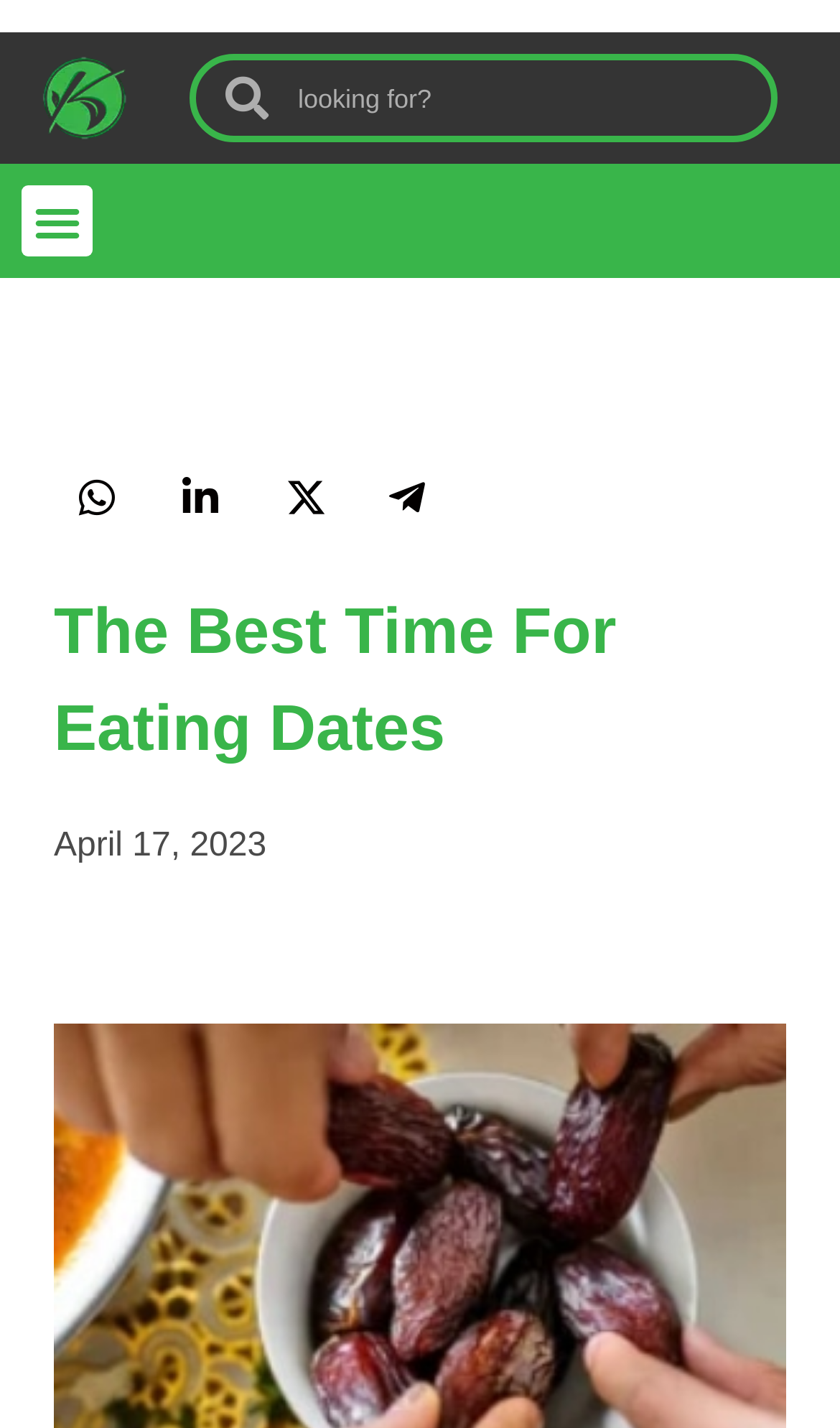Identify the main heading of the webpage and provide its text content.

The Best Time For Eating Dates